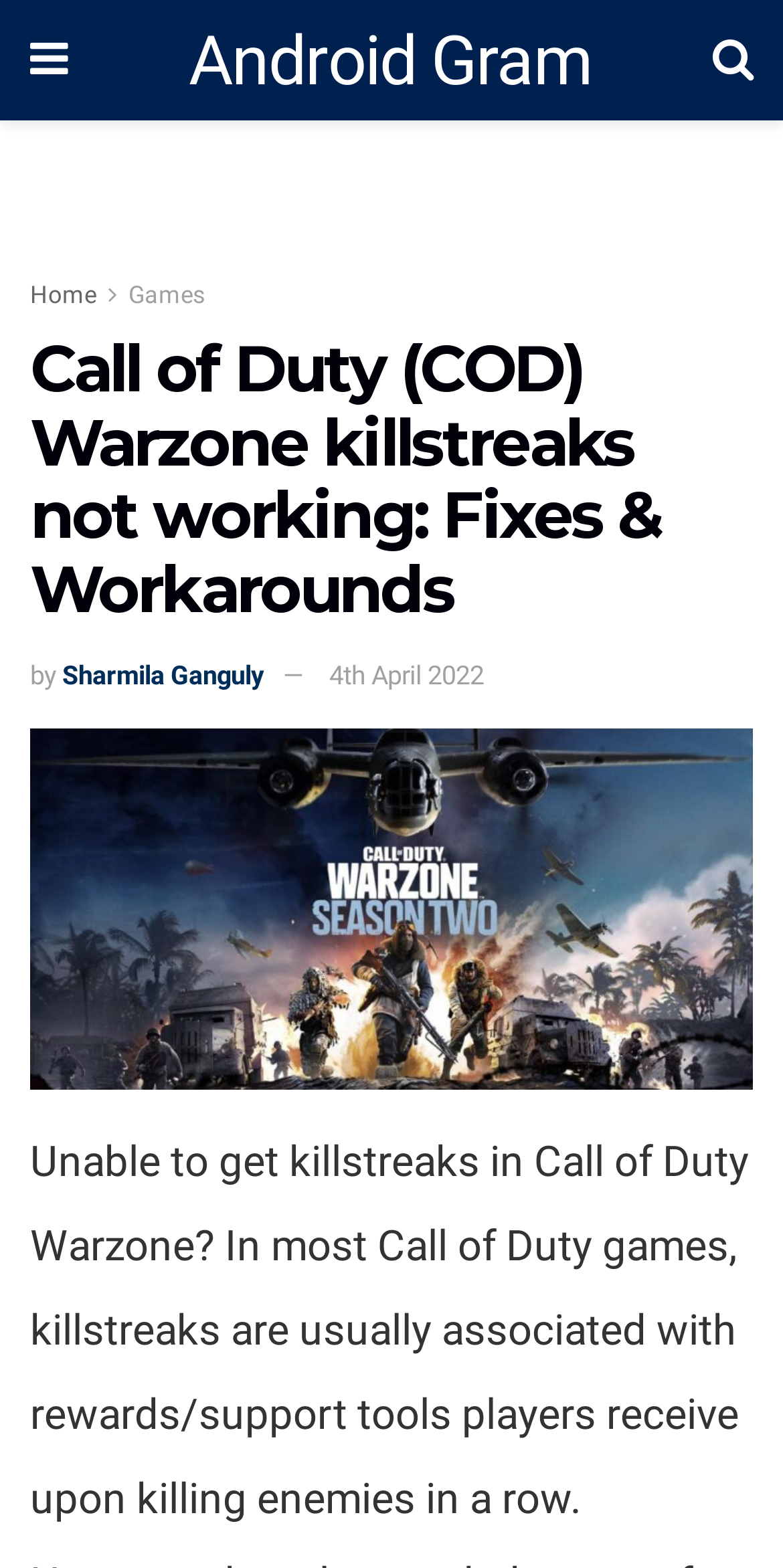Please answer the following query using a single word or phrase: 
What is the author of the article?

Sharmila Ganguly